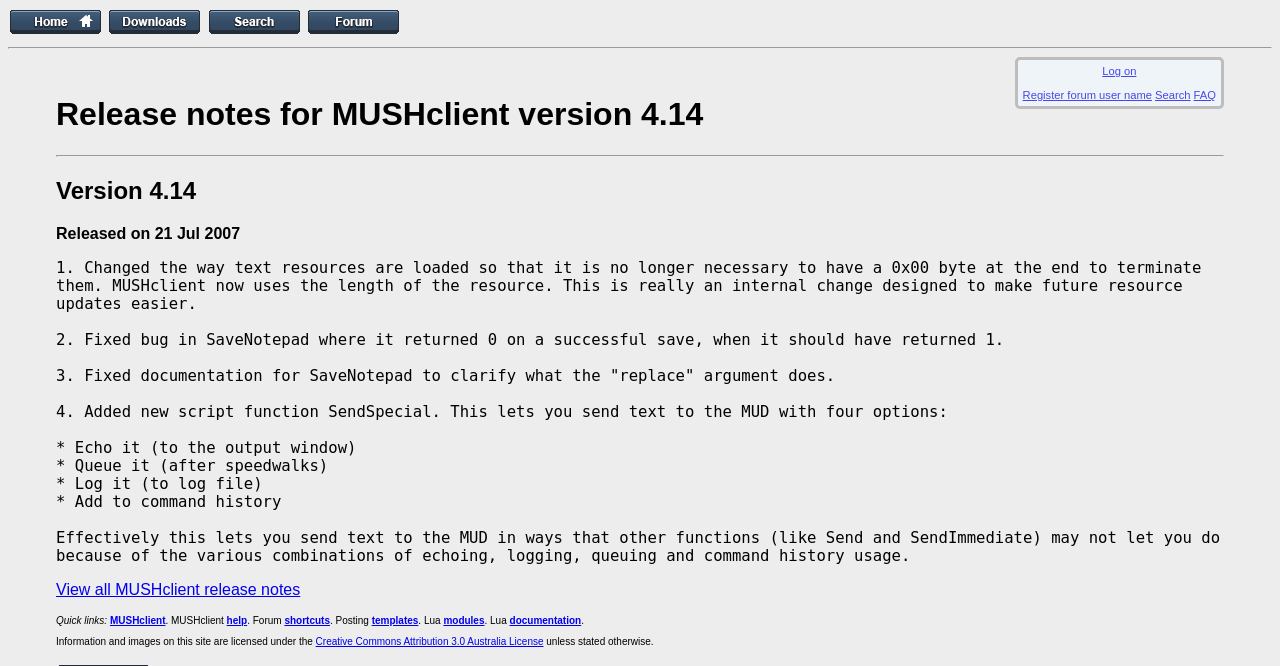Please determine the headline of the webpage and provide its content.

Release notes for MUSHclient version 4.14